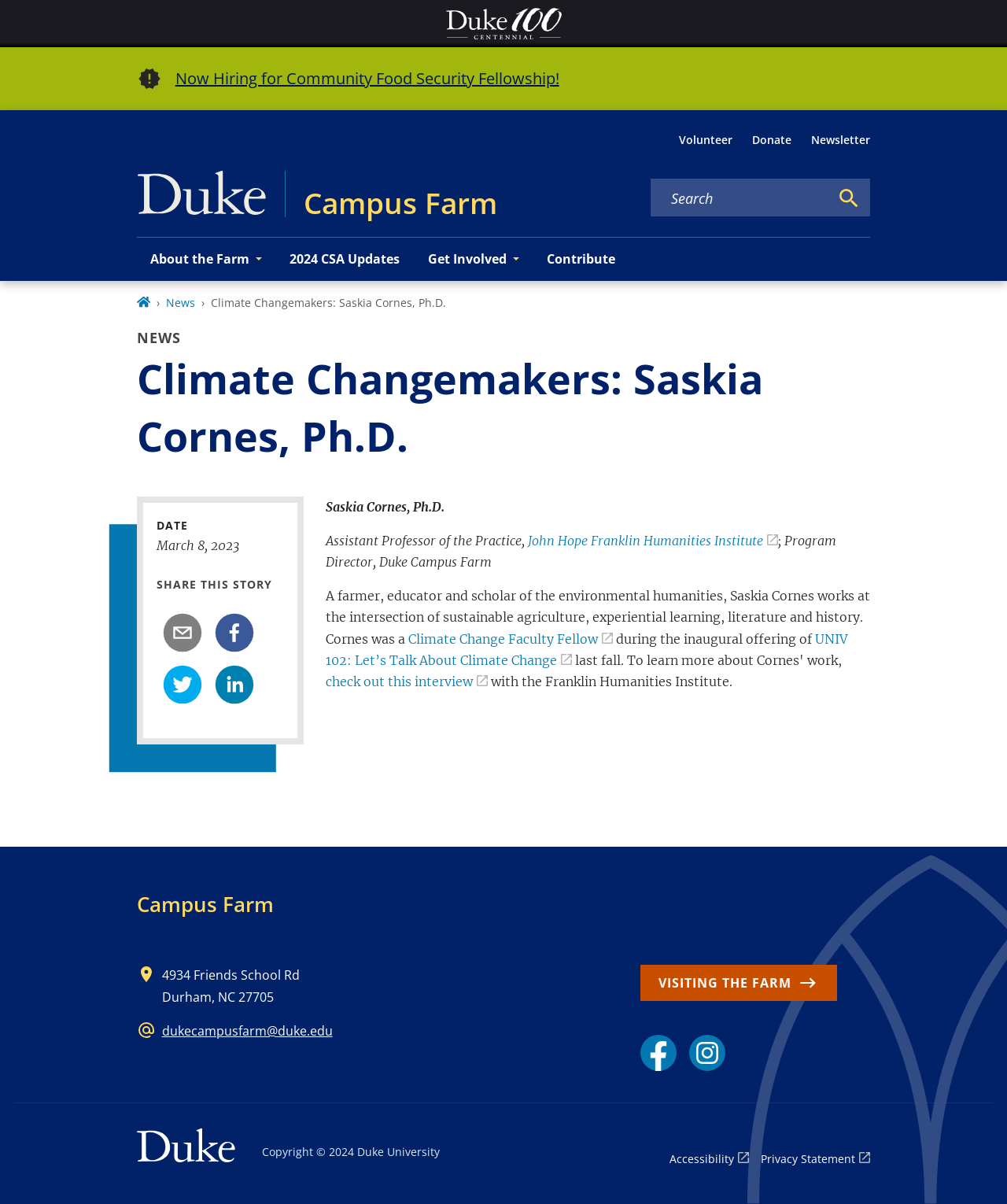What is the email address of the farm?
Give a comprehensive and detailed explanation for the question.

The webpage provides the email address of the farm in the content info section, which is dukecampusfarm@duke.edu.